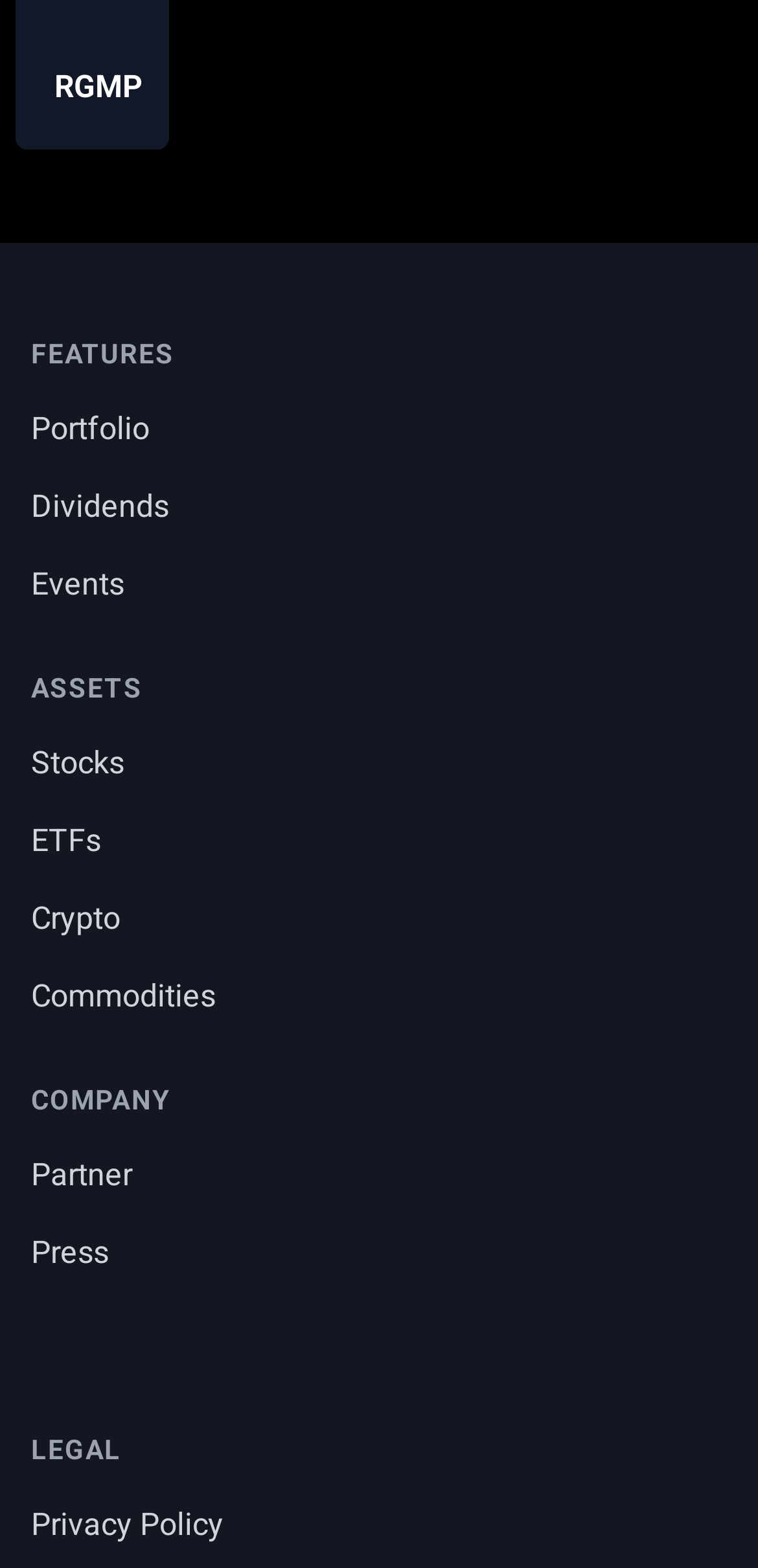What is the only legal document listed?
Using the image, elaborate on the answer with as much detail as possible.

Under the 'LEGAL' heading, I found a single link to 'Privacy Policy', which is located at coordinates [0.041, 0.958, 0.295, 0.988].